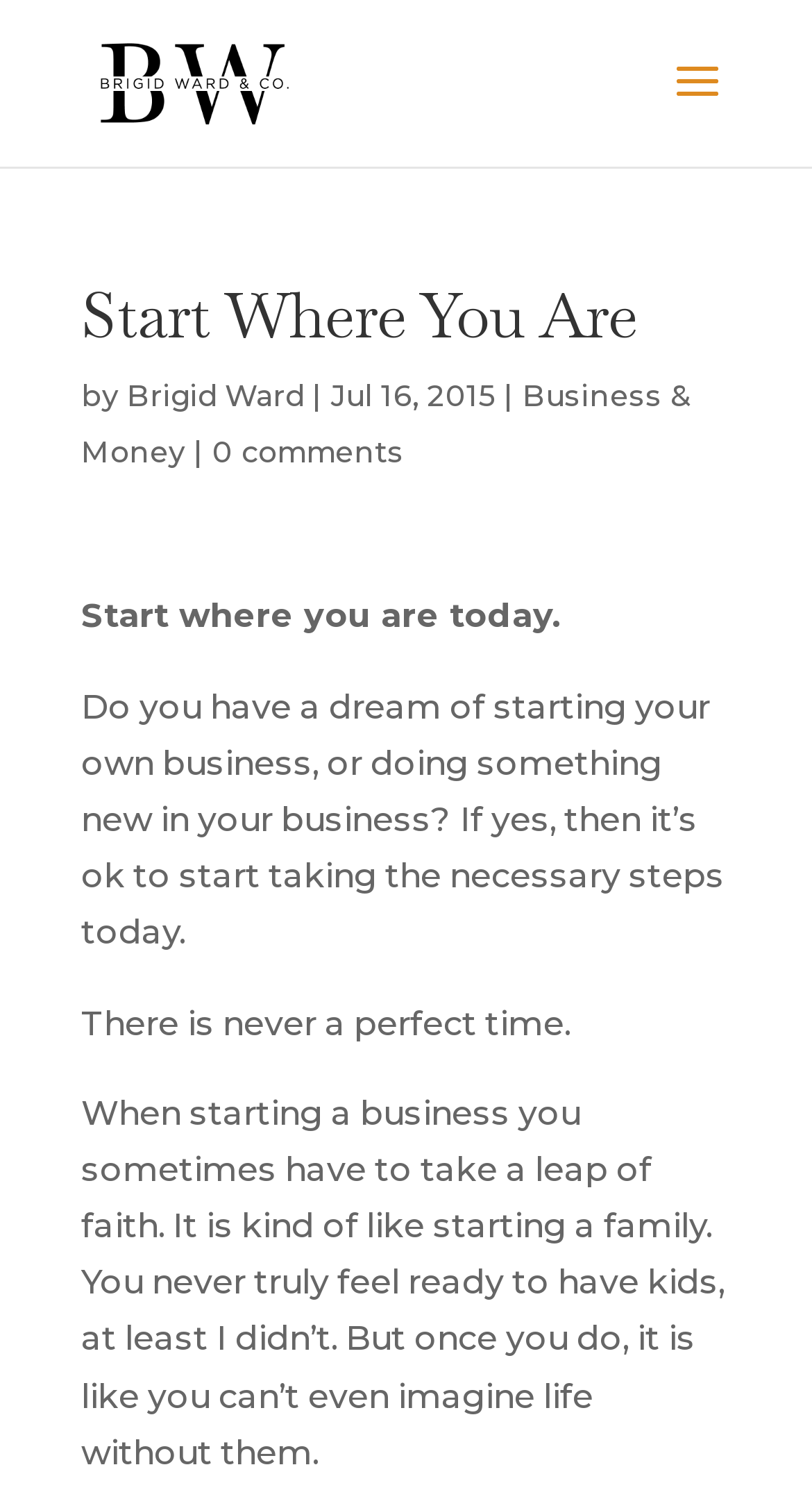Respond to the question below with a single word or phrase: Who is the author of the article?

Brigid Ward